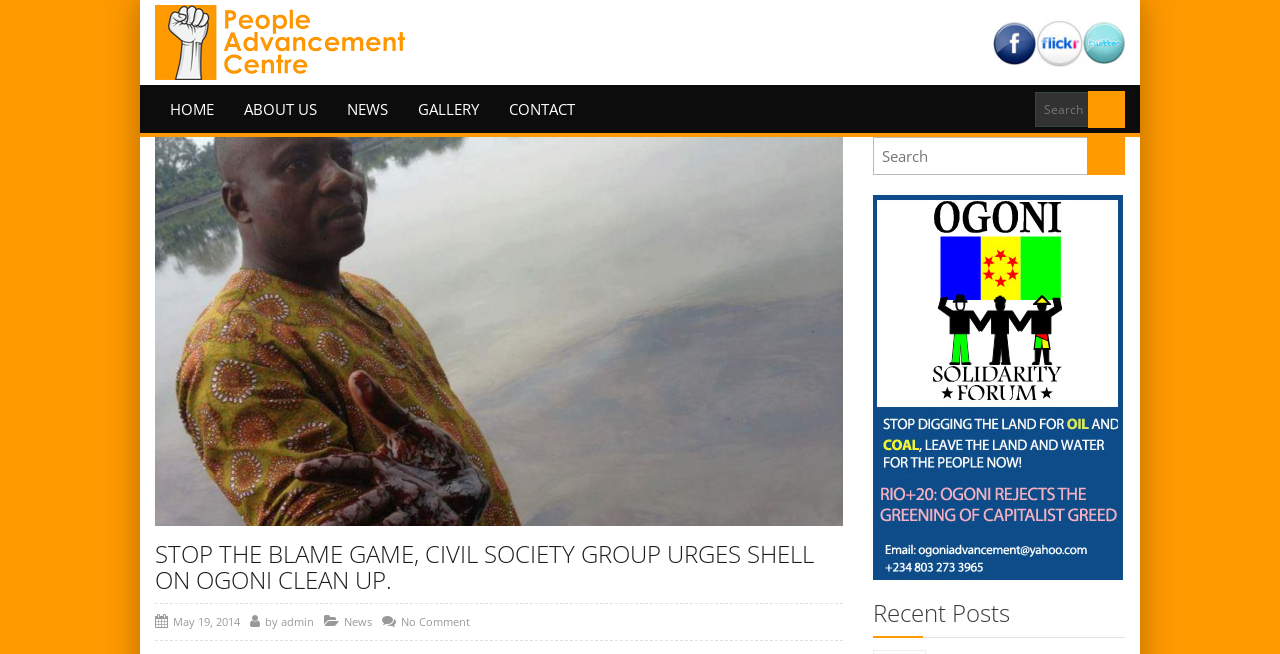Locate the bounding box coordinates of the clickable part needed for the task: "Search for something".

[0.809, 0.141, 0.879, 0.193]